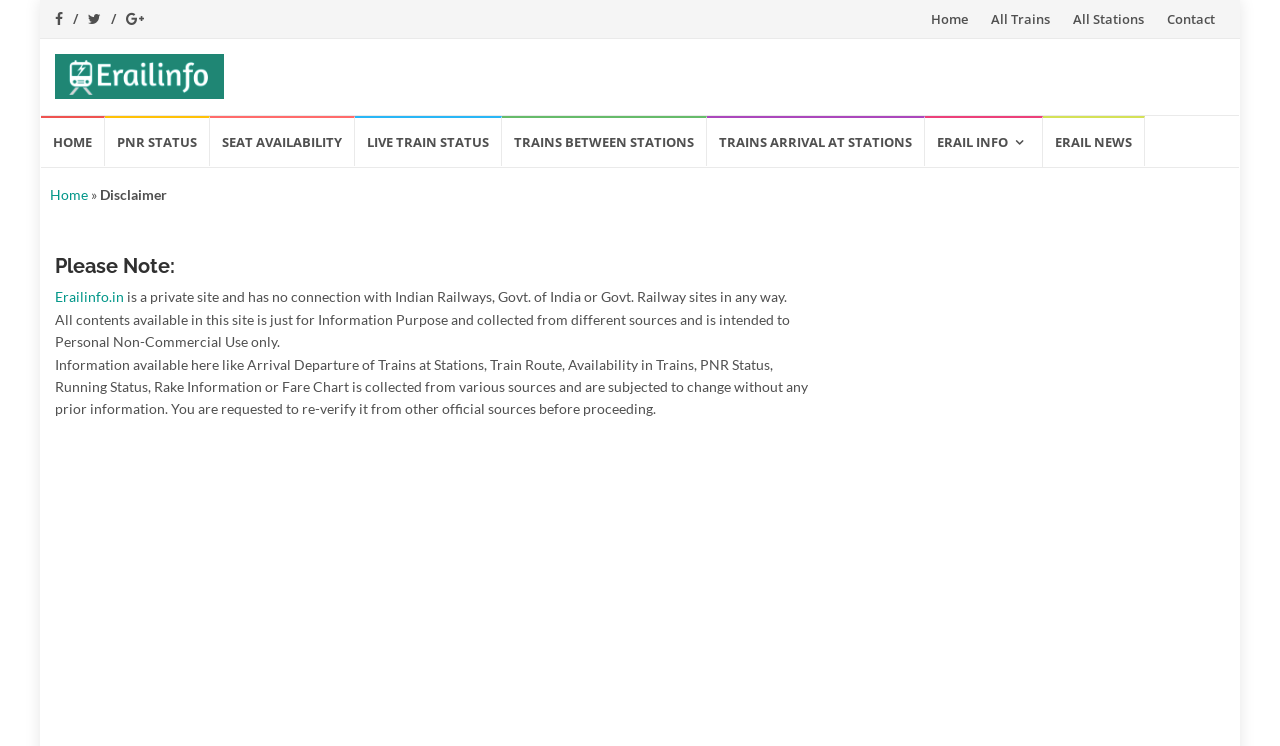From the given element description: "Home", find the bounding box for the UI element. Provide the coordinates as four float numbers between 0 and 1, in the order [left, top, right, bottom].

[0.032, 0.155, 0.082, 0.223]